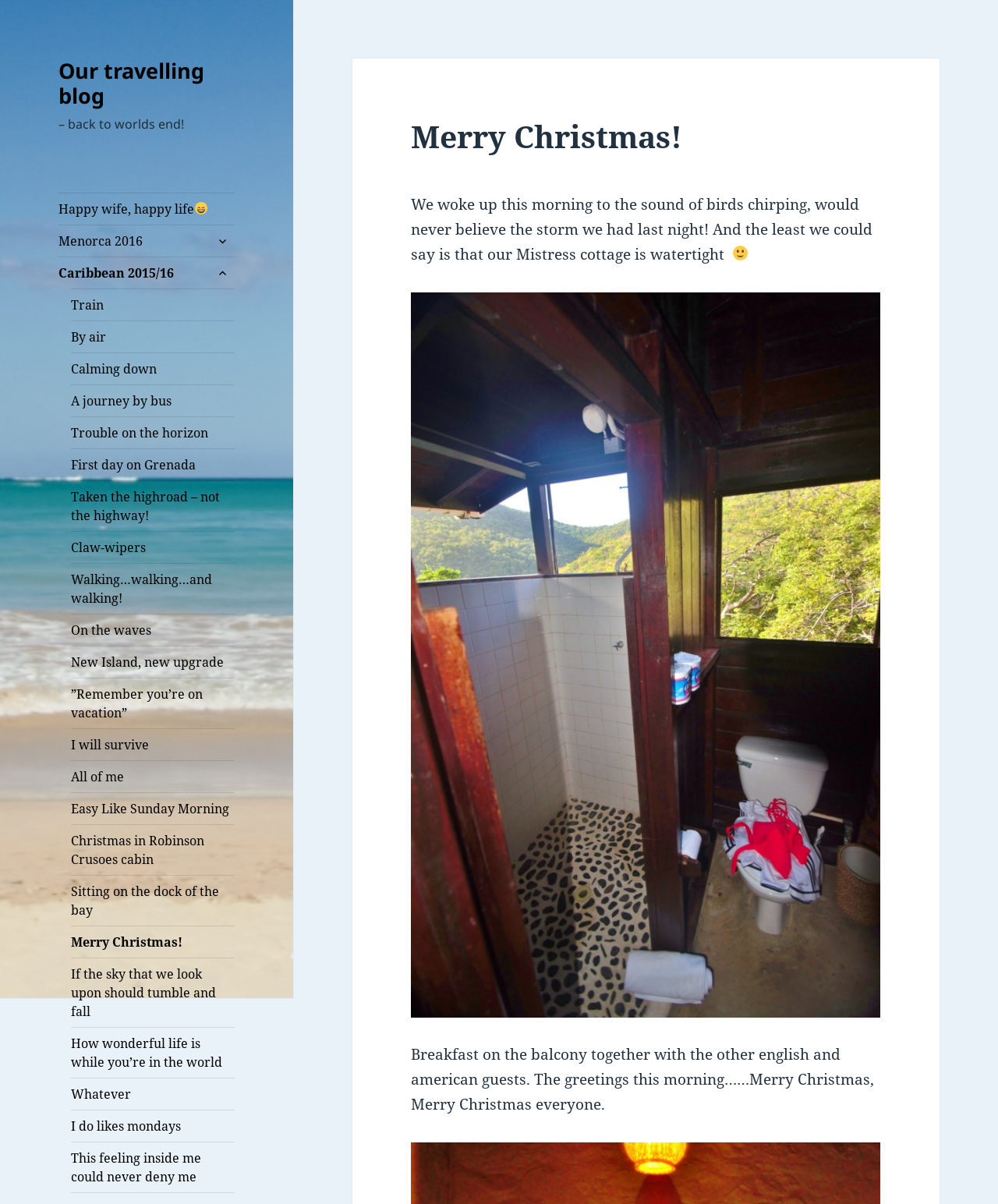Based on the image, give a detailed response to the question: What is the author's activity on the balcony?

The text on the webpage states 'Breakfast on the balcony together with the other english and american guests'. This indicates that the author is having breakfast on the balcony with other guests.